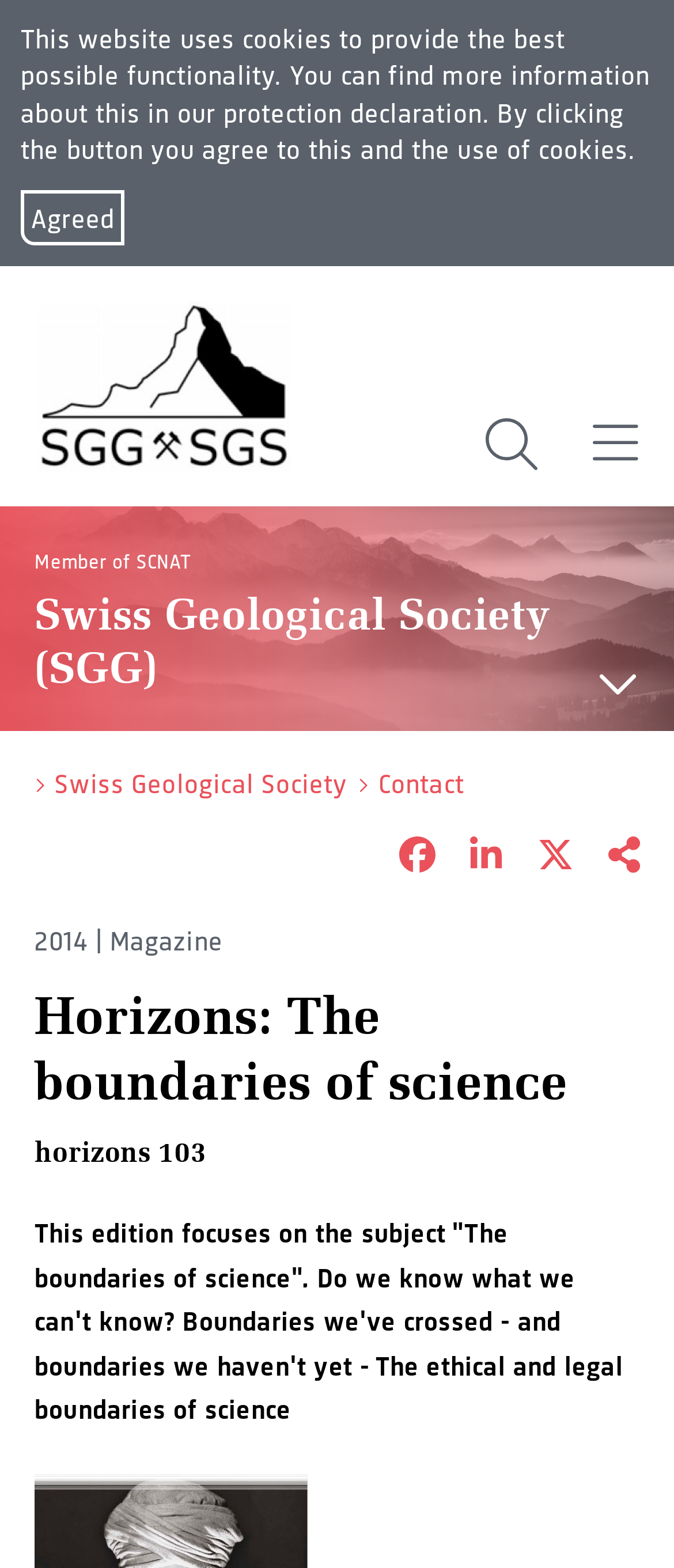Locate the bounding box coordinates of the clickable part needed for the task: "Visit the Swiss Geological Society website".

[0.051, 0.384, 0.817, 0.44]